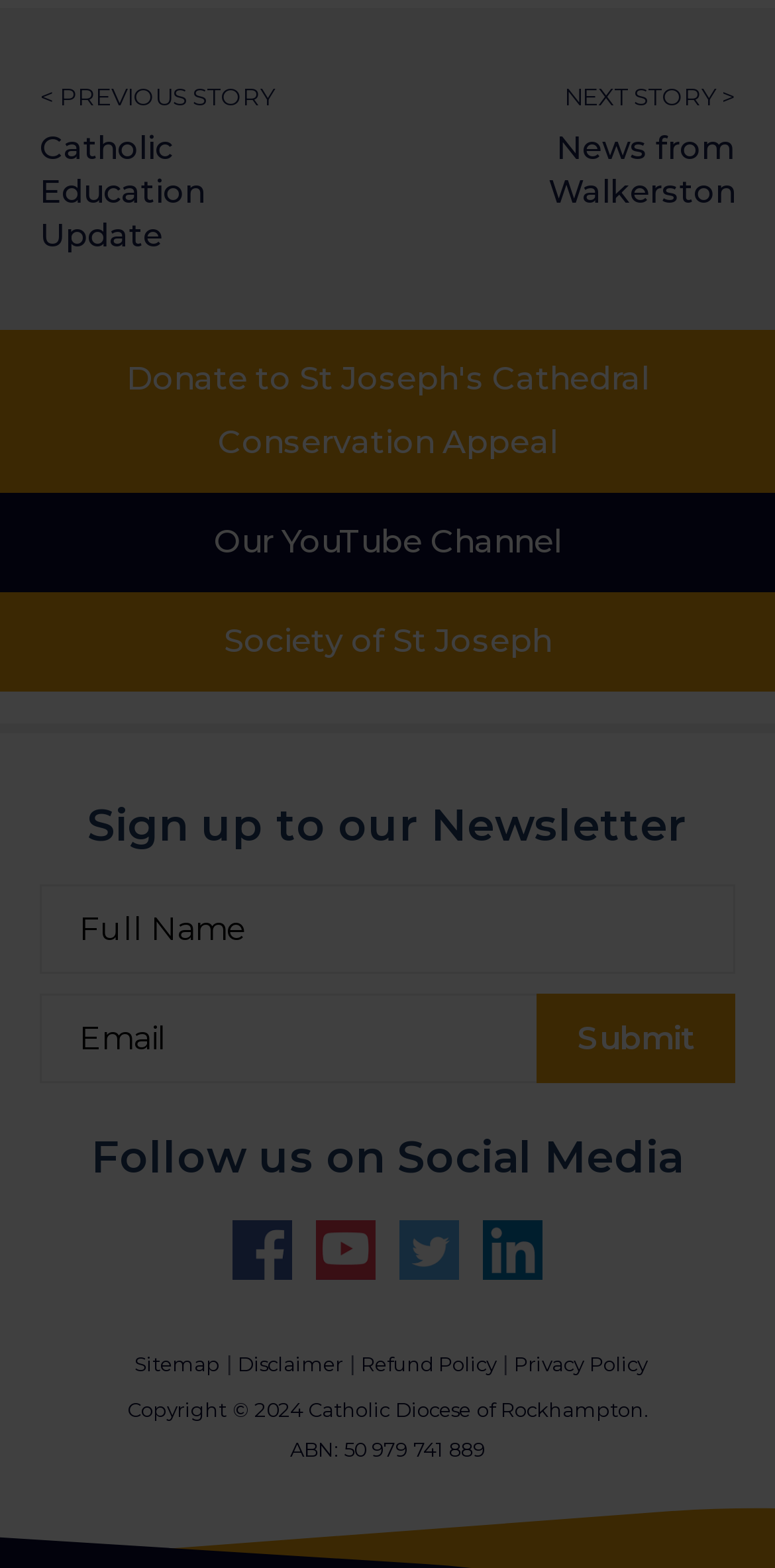Please provide the bounding box coordinates for the element that needs to be clicked to perform the following instruction: "Click on the 'Donate to St Joseph's Cathedral Conservation Appeal' link". The coordinates should be given as four float numbers between 0 and 1, i.e., [left, top, right, bottom].

[0.0, 0.211, 1.0, 0.315]